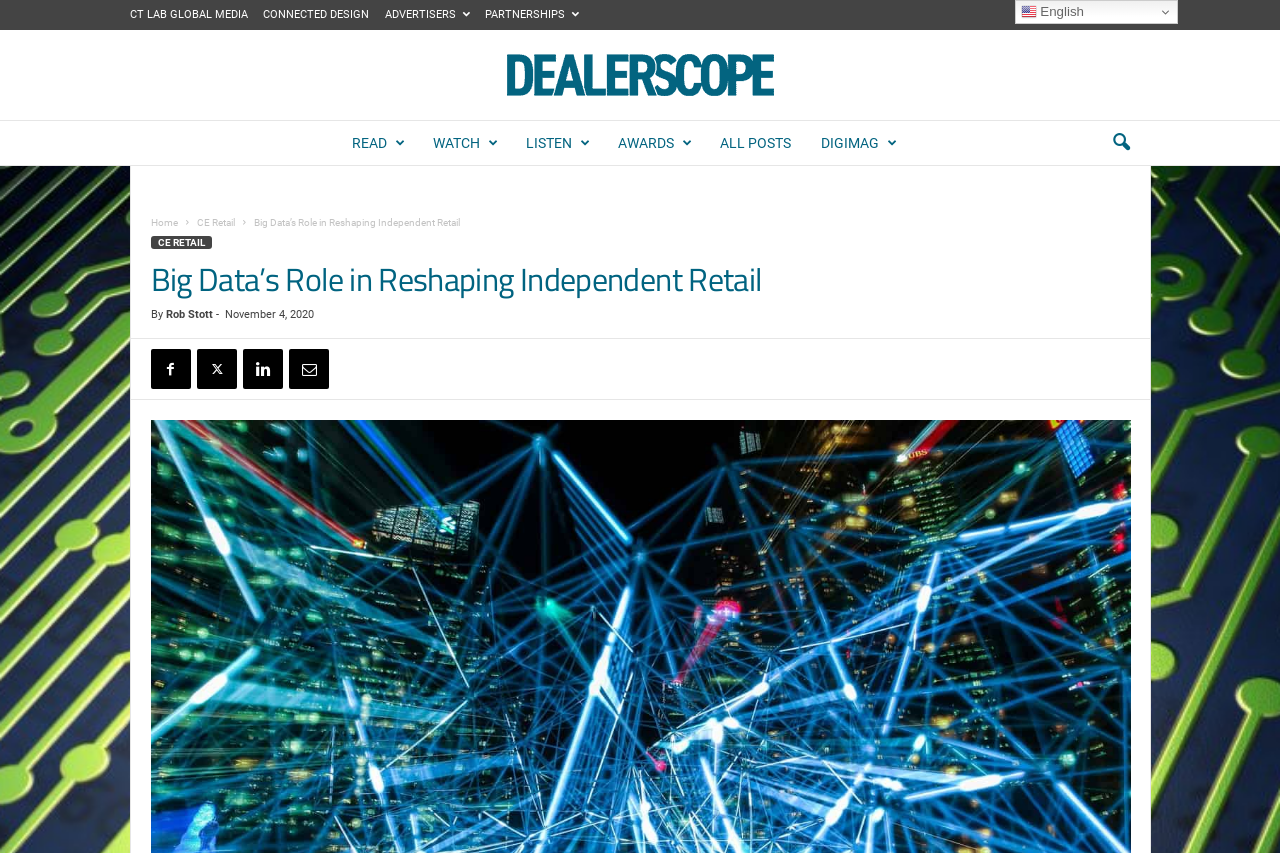Extract the bounding box coordinates for the UI element described as: "Rob Stott".

[0.129, 0.361, 0.166, 0.376]